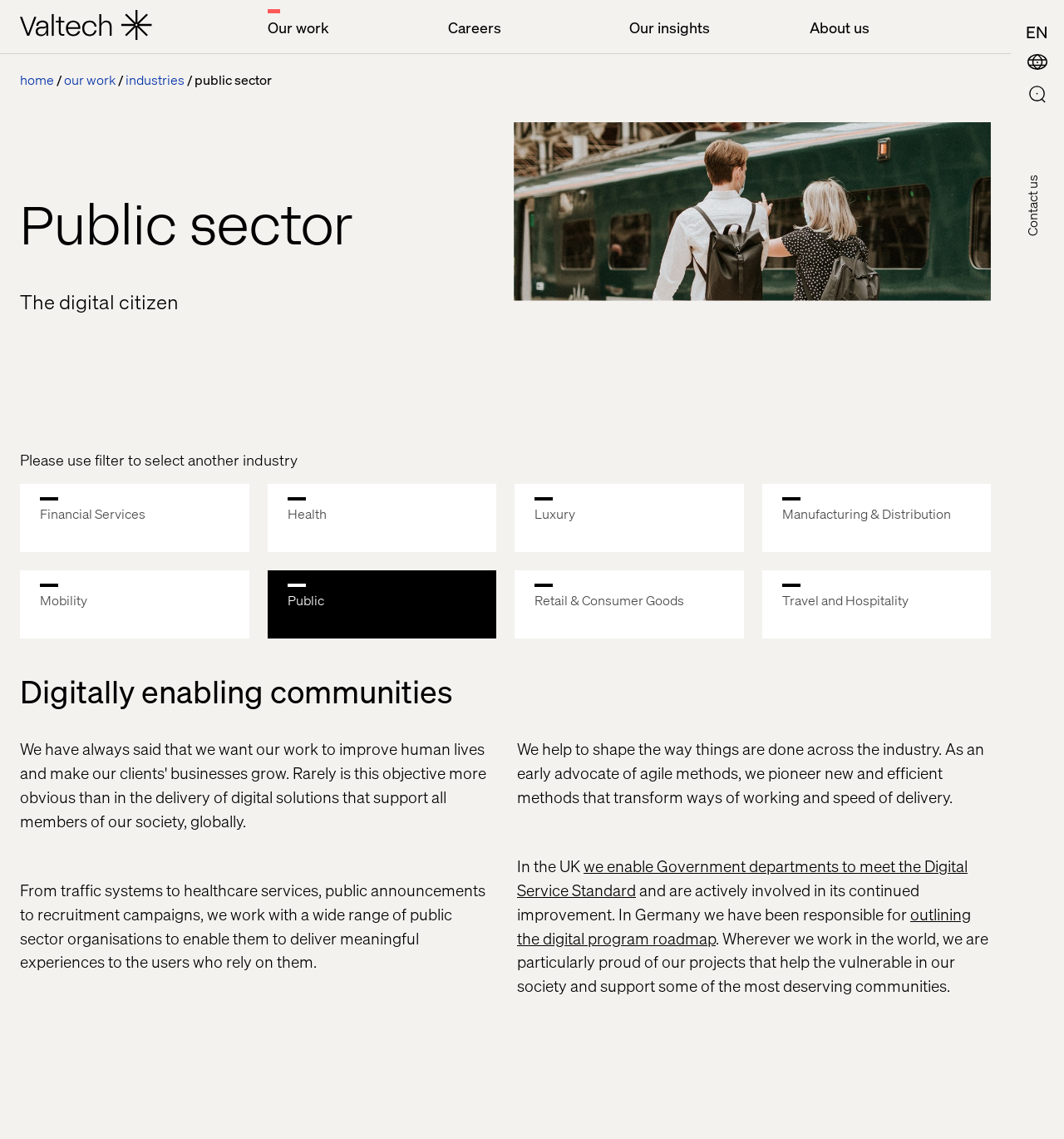Determine the bounding box coordinates of the clickable region to execute the instruction: "Open location menu". The coordinates should be four float numbers between 0 and 1, denoted as [left, top, right, bottom].

[0.95, 0.041, 1.0, 0.07]